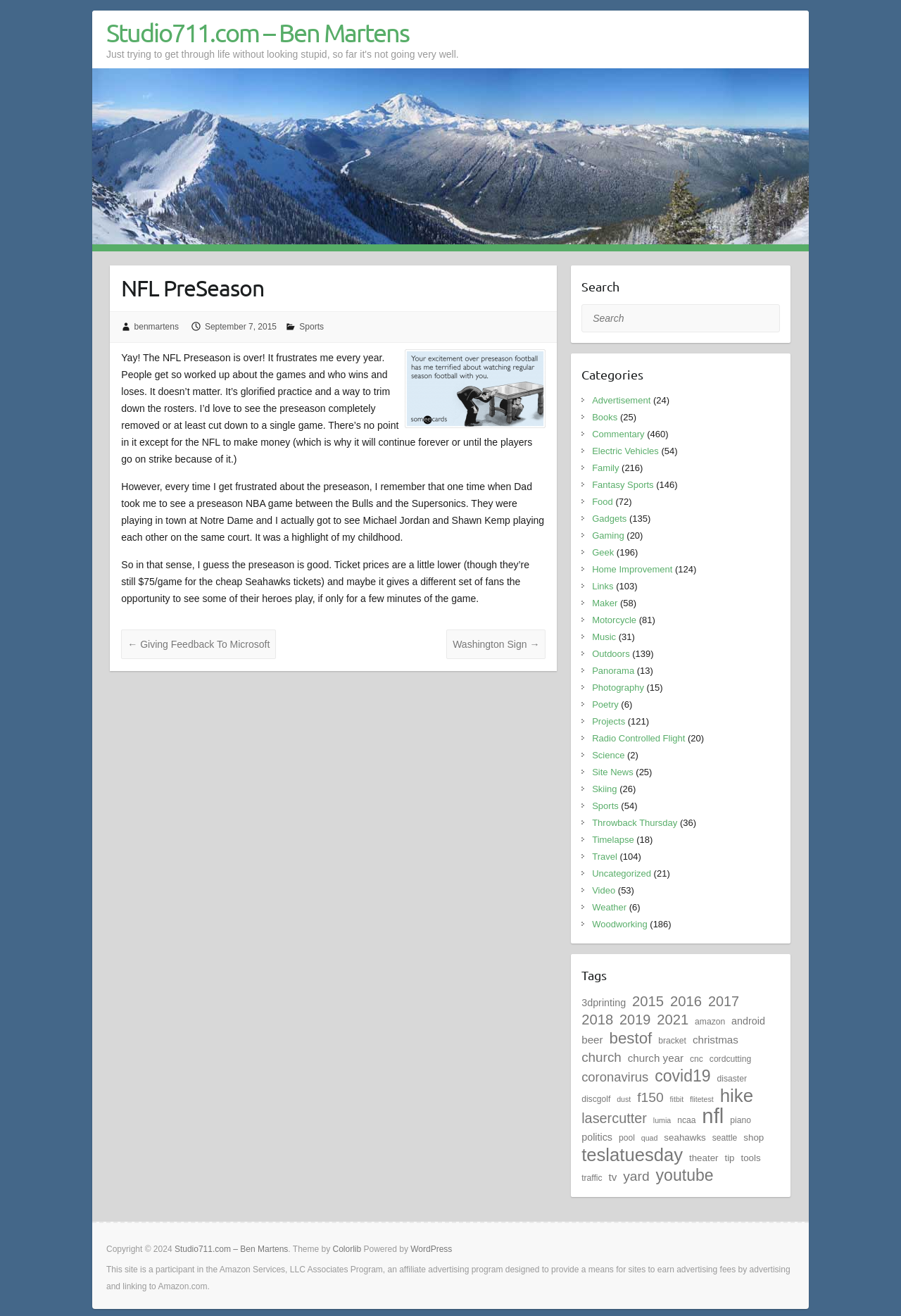Please find and provide the title of the webpage.

Studio711.com – Ben Martens